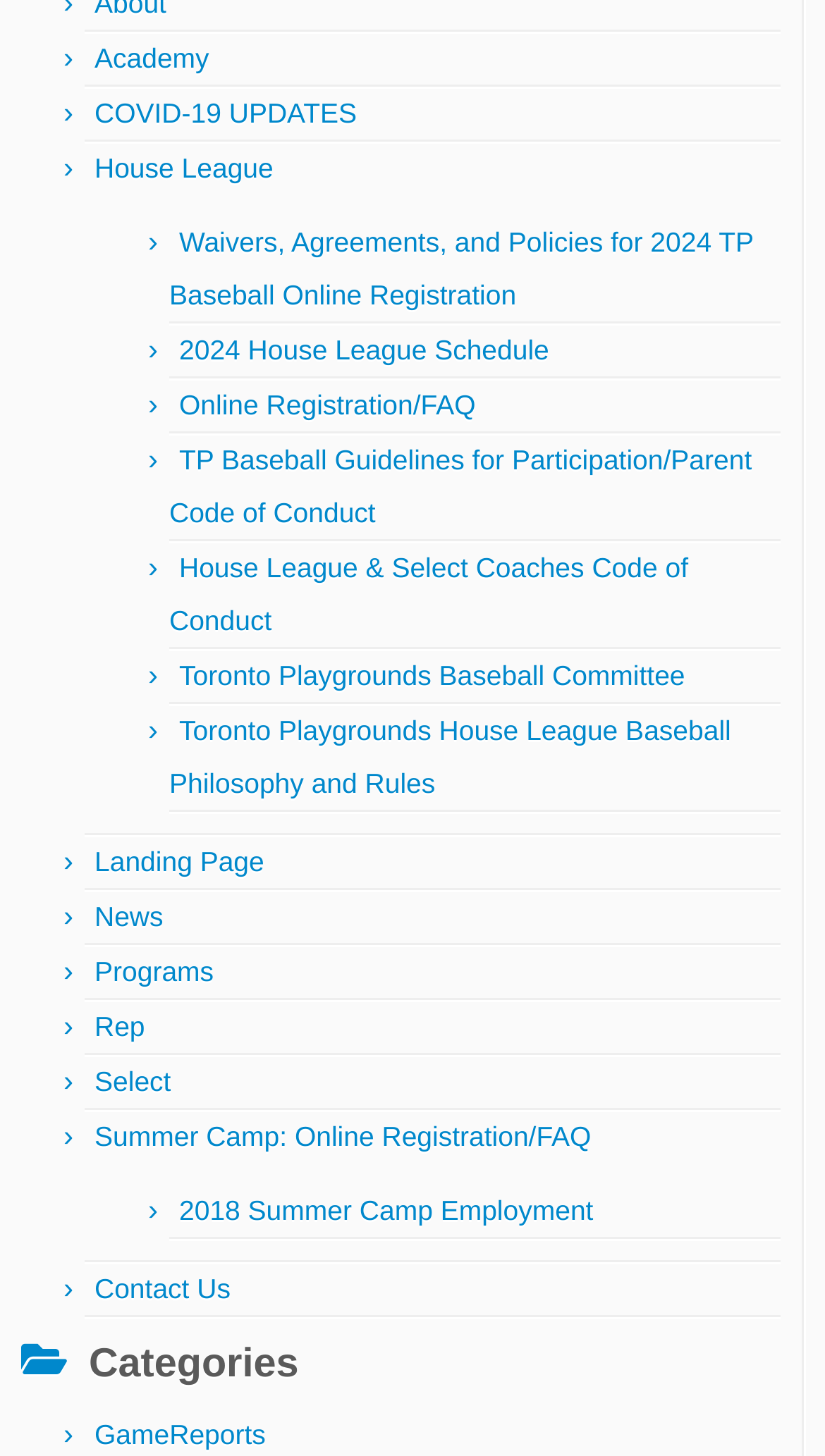Find the bounding box coordinates for the area that should be clicked to accomplish the instruction: "View Game Reports".

[0.115, 0.975, 0.322, 0.996]